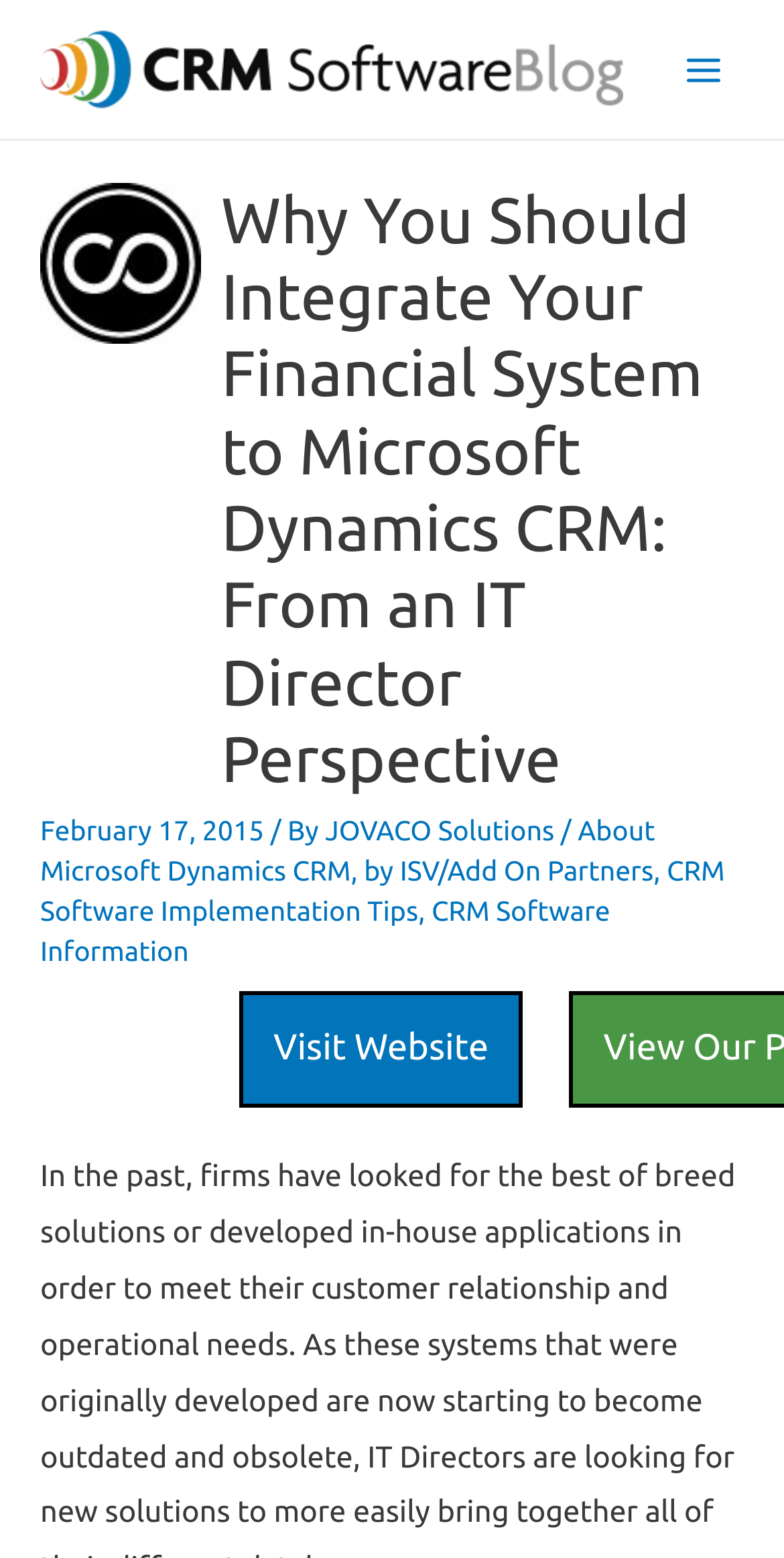Use a single word or phrase to respond to the question:
What is the name of the company that owns this blog?

JOVACO Solutions